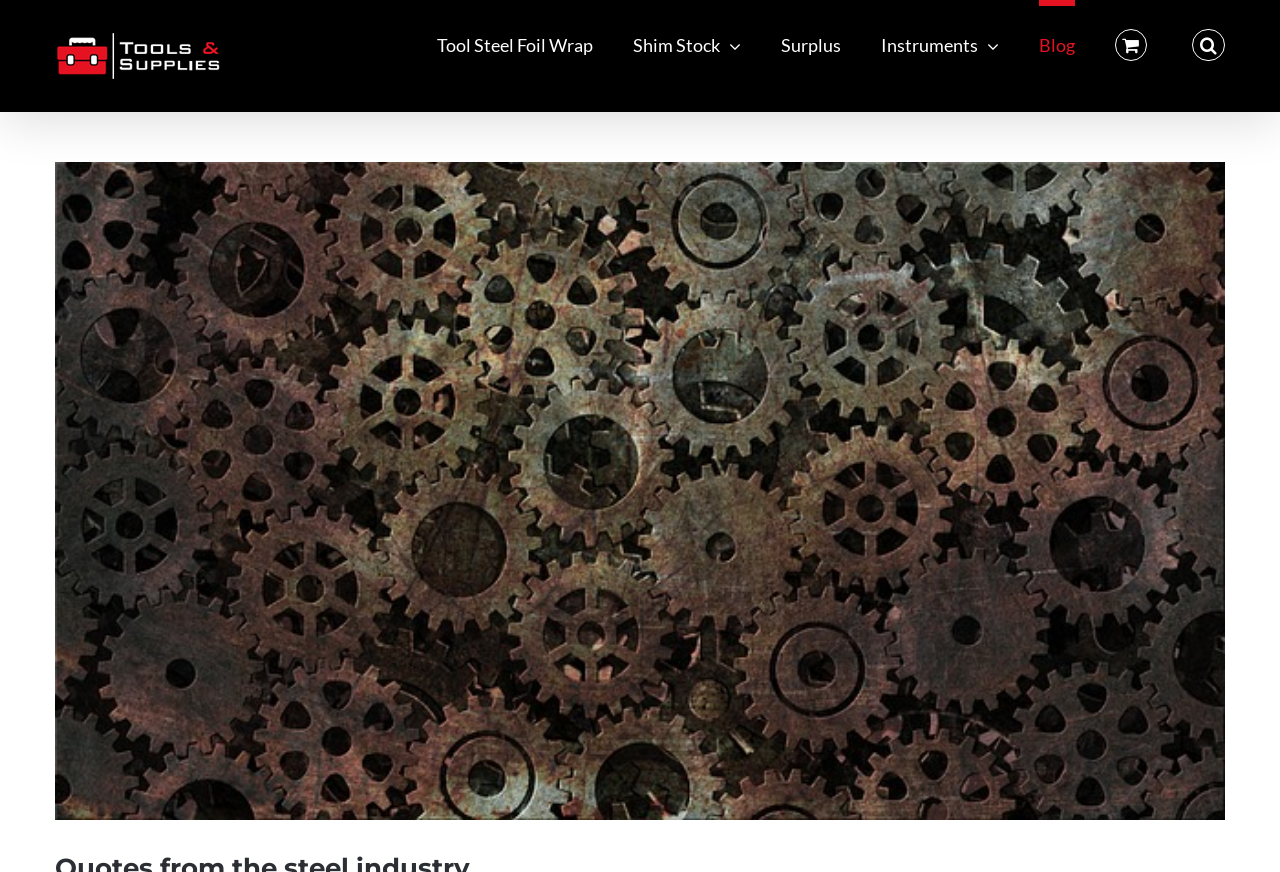Locate the bounding box coordinates of the region to be clicked to comply with the following instruction: "View the Tool Steel Foil Wrap page". The coordinates must be four float numbers between 0 and 1, in the form [left, top, right, bottom].

[0.341, 0.0, 0.463, 0.096]